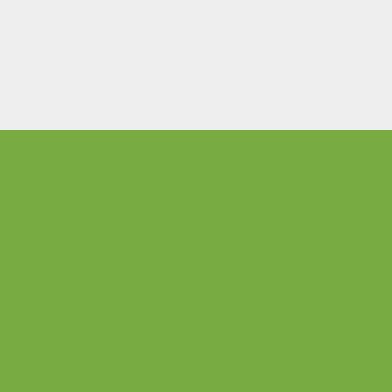Offer an in-depth caption of the image, mentioning all notable aspects.

The image features a vibrant green section that appears to represent a fresh and healthy lifestyle, contrasting against a light gray background. This visual aligns with the themes presented in the surrounding content about reclaiming health and creating a customized wellness plan. The green color symbolizes vitality, energy, and growth, echoing the message of empowerment and positive lifestyle changes. This imagery enhances the overall narrative of reclaiming one's health and embarking on a successful journey toward wellness.